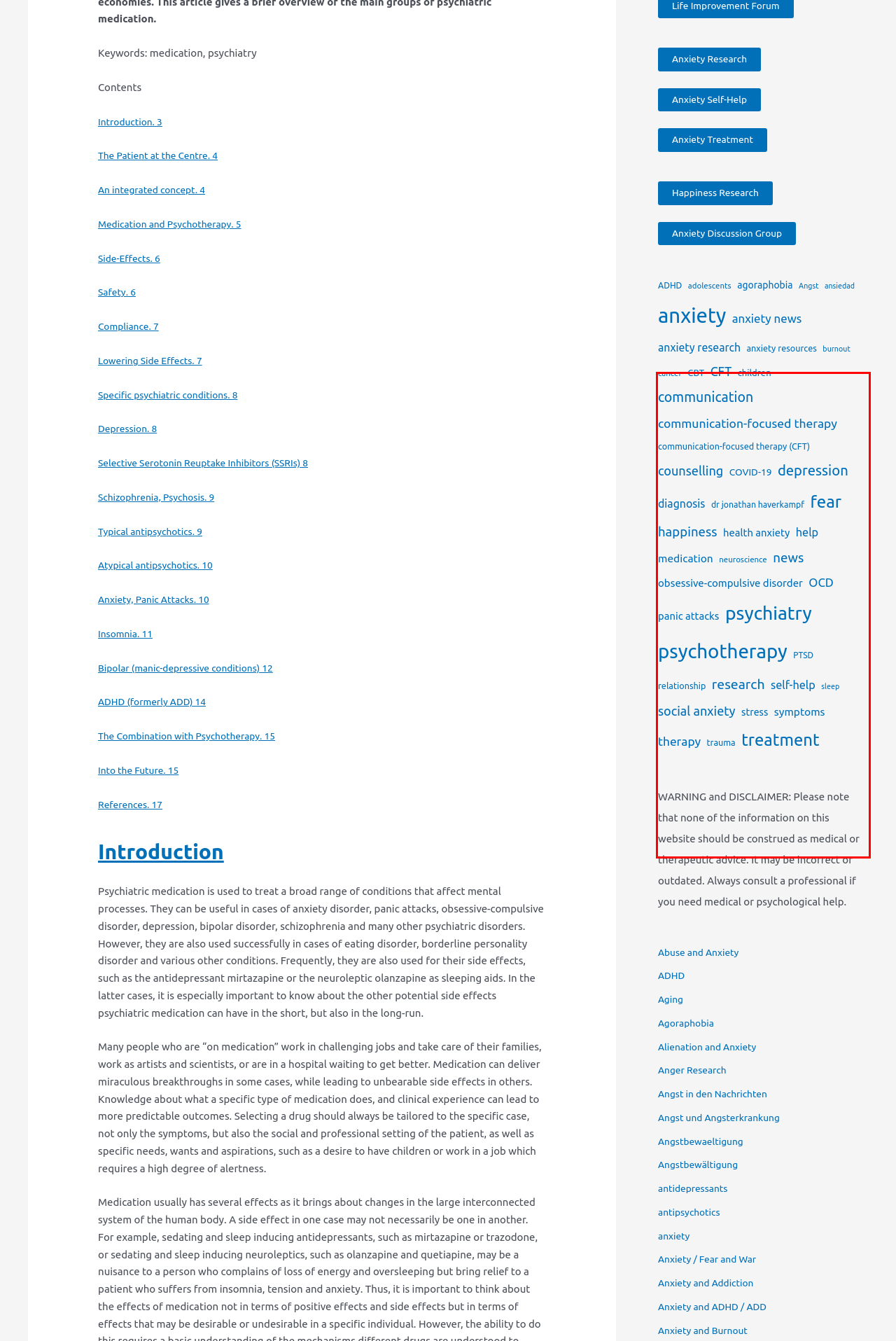You are presented with a webpage screenshot featuring a red bounding box. Perform OCR on the text inside the red bounding box and extract the content.

ADHD adolescents agoraphobia Angst ansiedad anxiety anxiety news anxiety research anxiety resources burnout cancer CBT CFT children communication communication-focused therapy communication-focused therapy (CFT) counselling COVID-19 depression diagnosis dr jonathan haverkampf fear happiness health anxiety help medication neuroscience news obsessive-compulsive disorder OCD panic attacks psychiatry psychotherapy PTSD relationship research self-help sleep social anxiety stress symptoms therapy trauma treatment